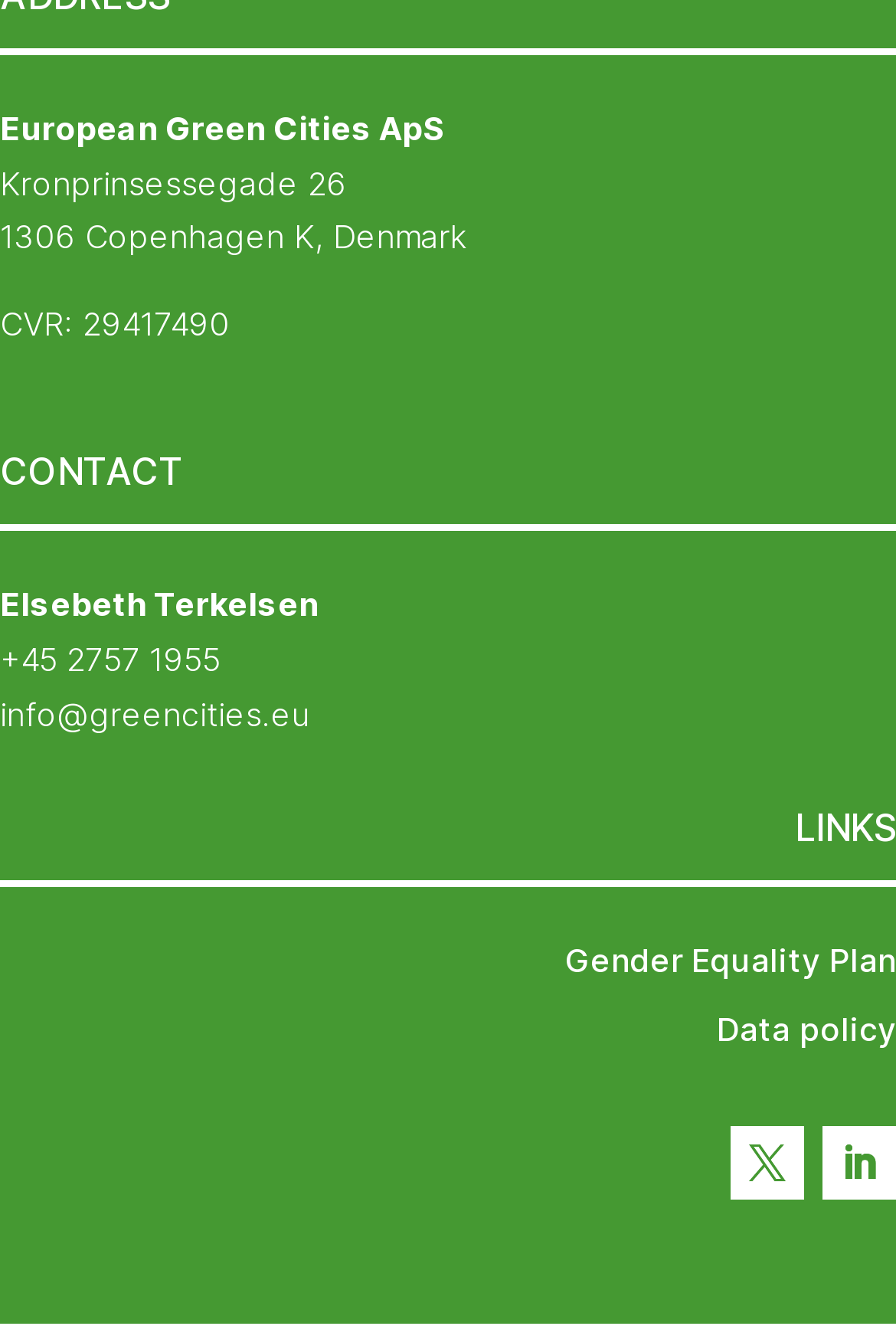What is the company name?
Based on the image, answer the question with a single word or brief phrase.

European Green Cities ApS